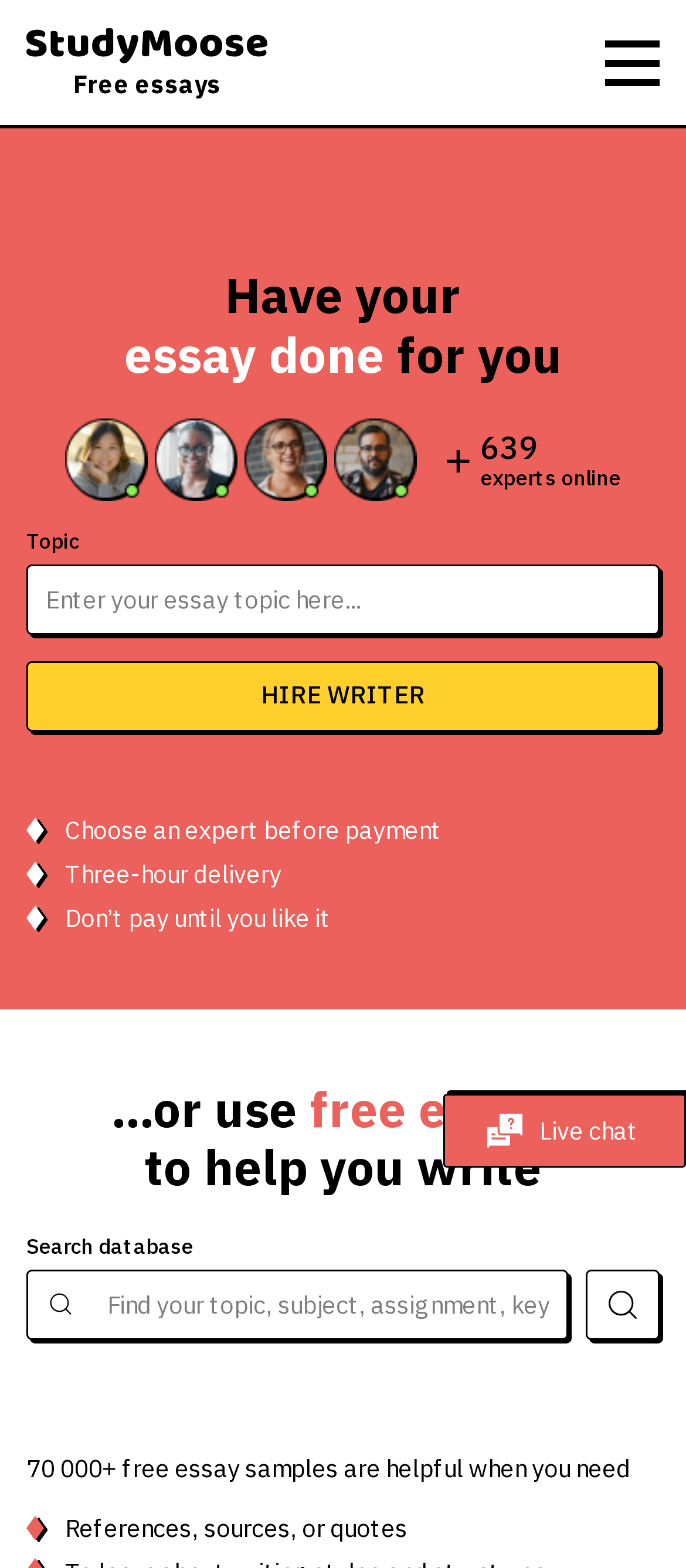What can be used to help with writing an essay?
Please provide an in-depth and detailed response to the question.

The text '...or use free essays to help you write' suggests that free essays can be used as a resource to assist with writing an essay.